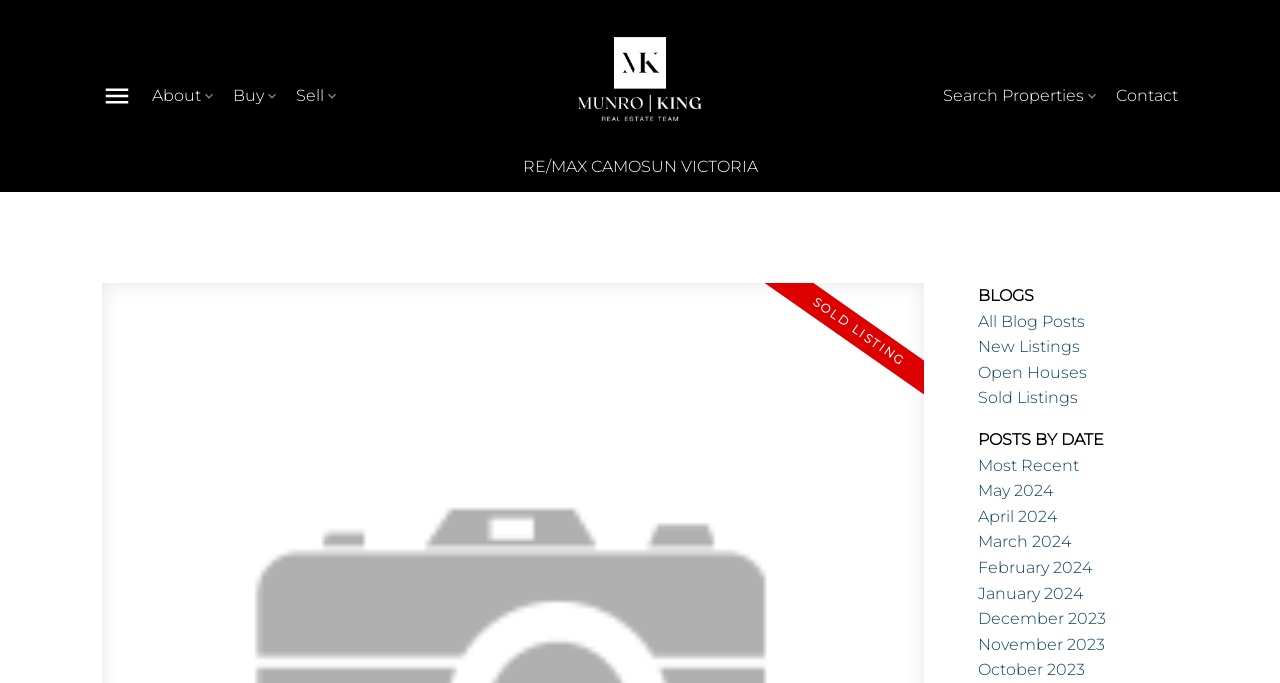Pinpoint the bounding box coordinates of the element you need to click to execute the following instruction: "Click the 'About' menu item". The bounding box should be represented by four float numbers between 0 and 1, in the format [left, top, right, bottom].

[0.119, 0.116, 0.17, 0.165]